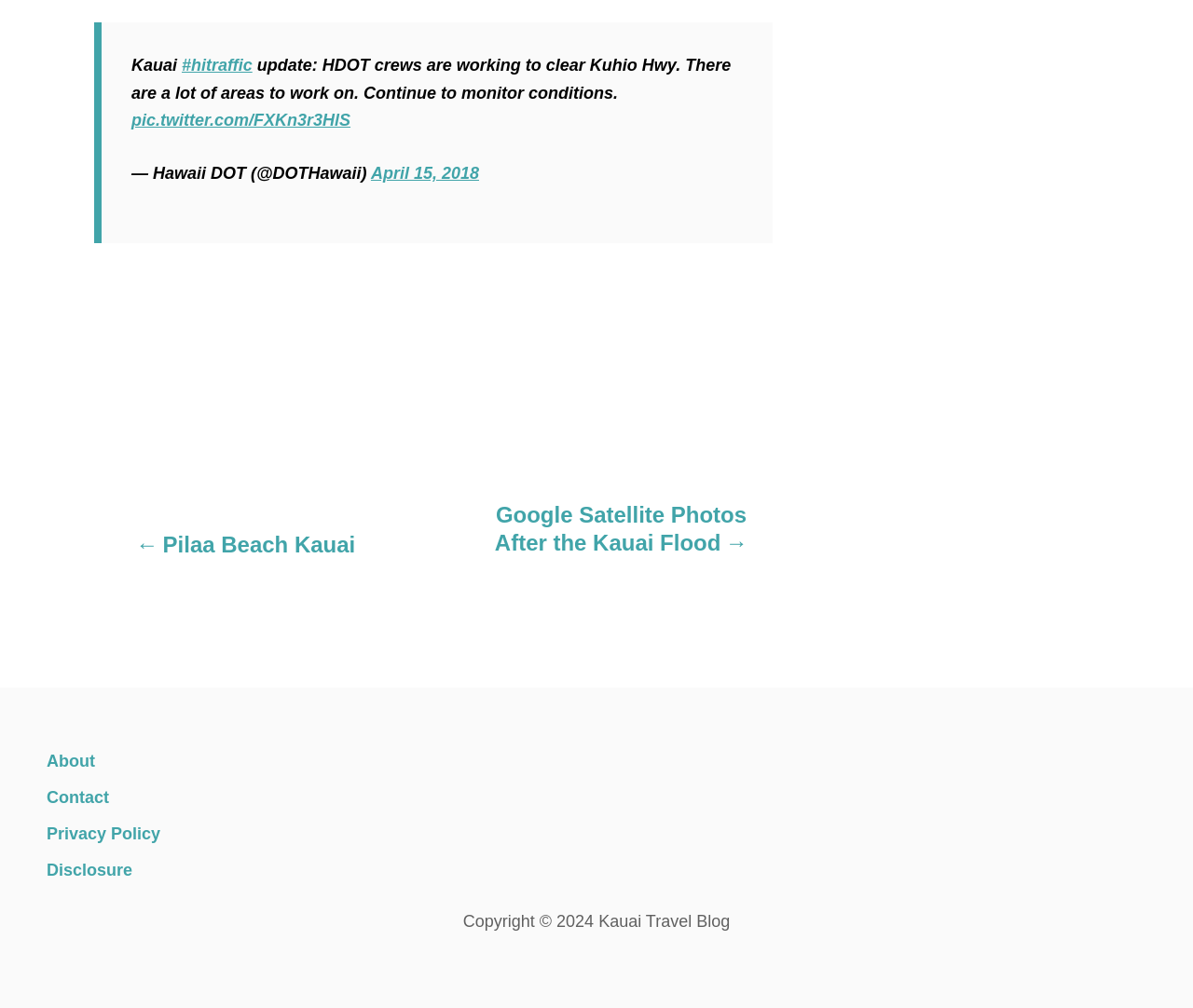What is the name of the highway being cleared?
Look at the image and answer with only one word or phrase.

Kuhio Hwy